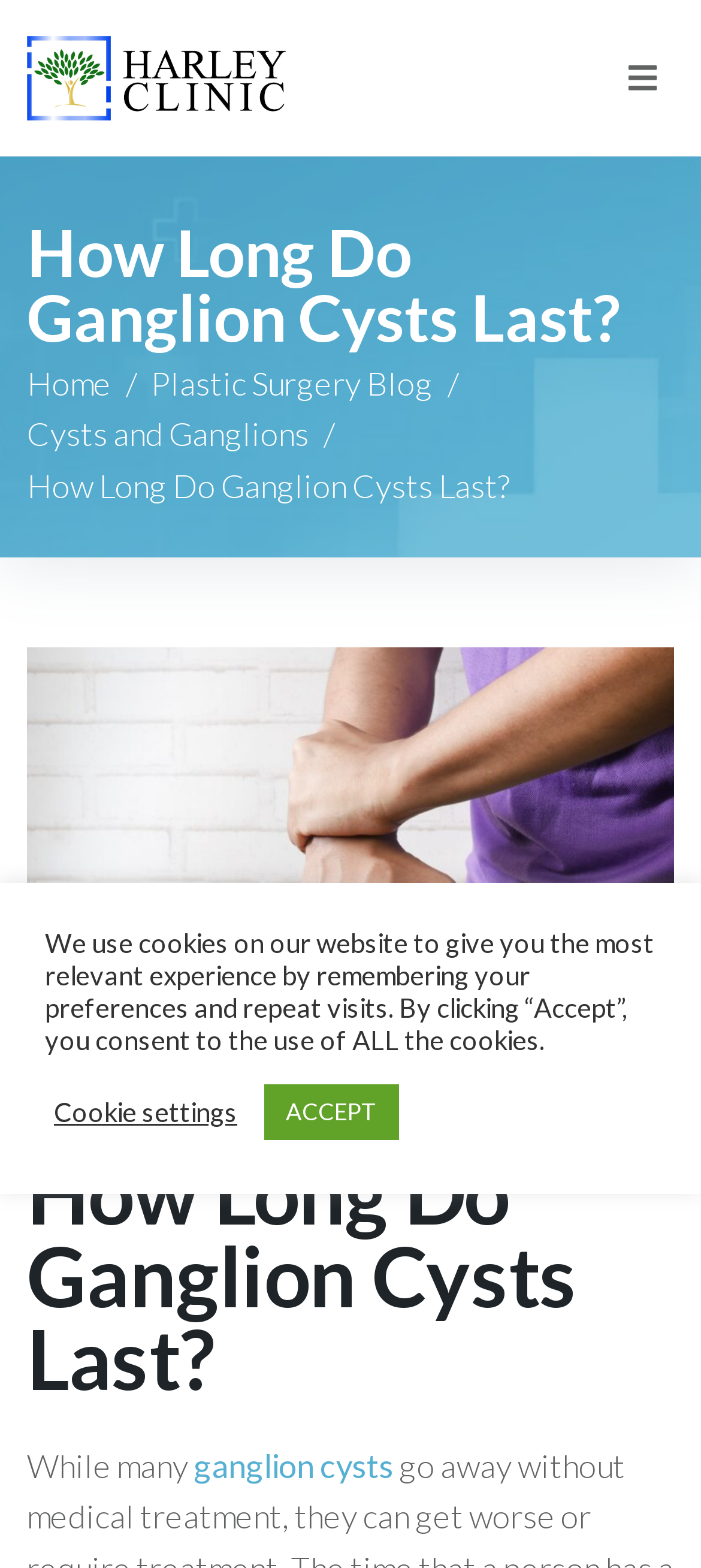Bounding box coordinates are specified in the format (top-left x, top-left y, bottom-right x, bottom-right y). All values are floating point numbers bounded between 0 and 1. Please provide the bounding box coordinate of the region this sentence describes: 26/08/2022

[0.038, 0.703, 0.267, 0.722]